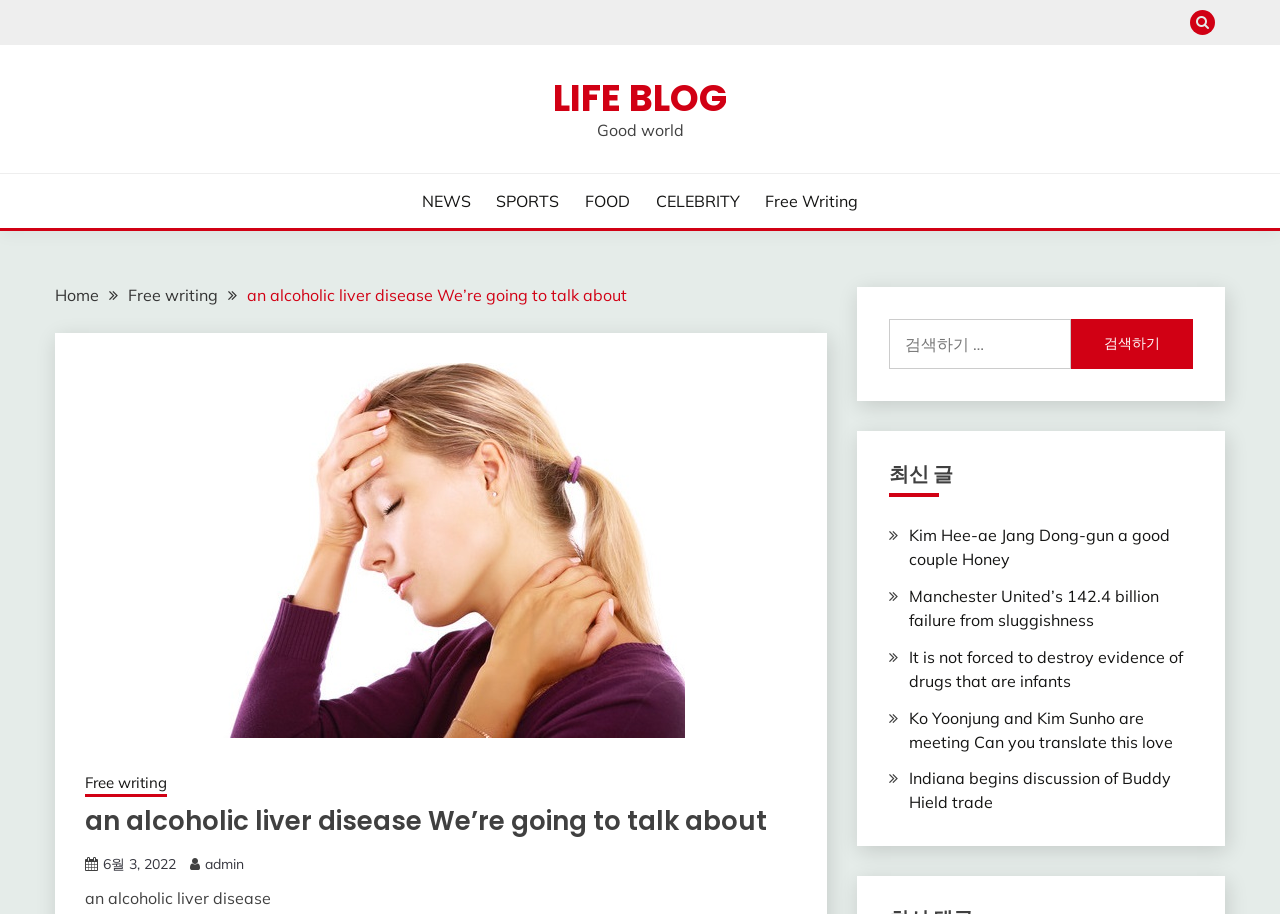What is the category of the article?
Give a thorough and detailed response to the question.

I determined the category of the article by looking at the breadcrumbs navigation section, which shows the path 'Home > Free writing > an alcoholic liver disease We’re going to talk about'. This indicates that the current article belongs to the 'Free writing' category.